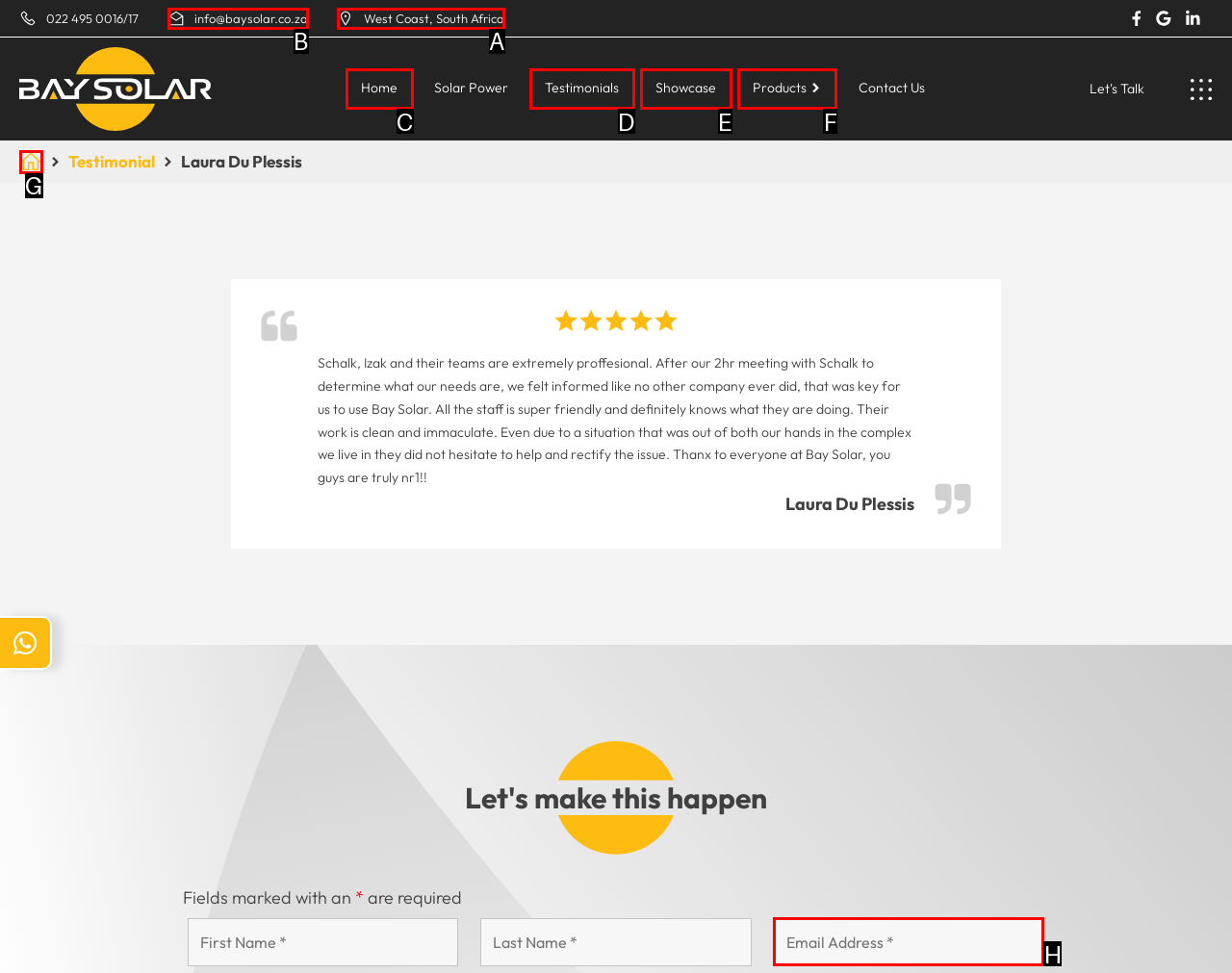Identify the correct letter of the UI element to click for this task: Click the email link
Respond with the letter from the listed options.

B